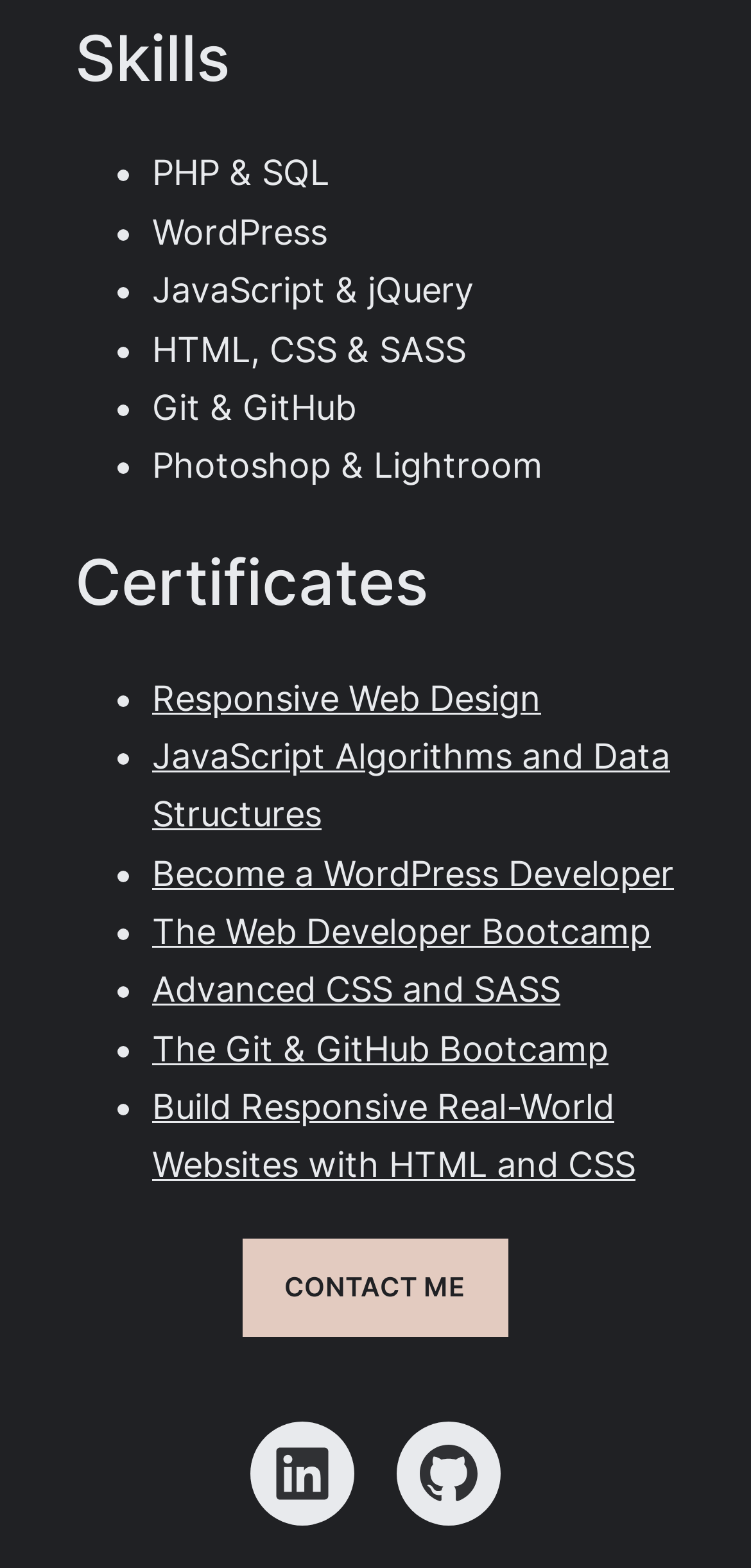How many certificates are listed?
Based on the visual content, answer with a single word or a brief phrase.

7